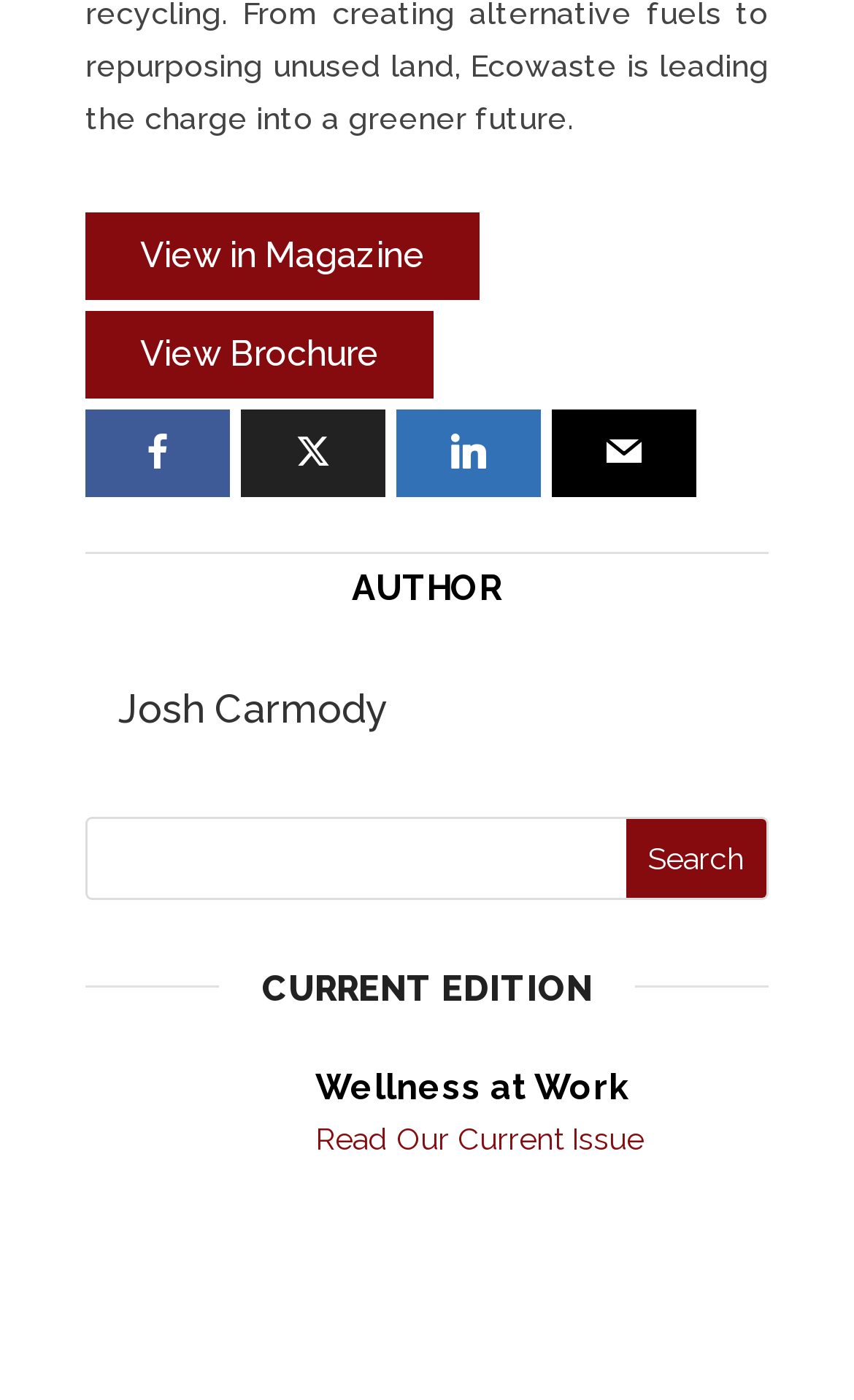Identify the bounding box coordinates of the region I need to click to complete this instruction: "read the quote by Seymour Papert".

None